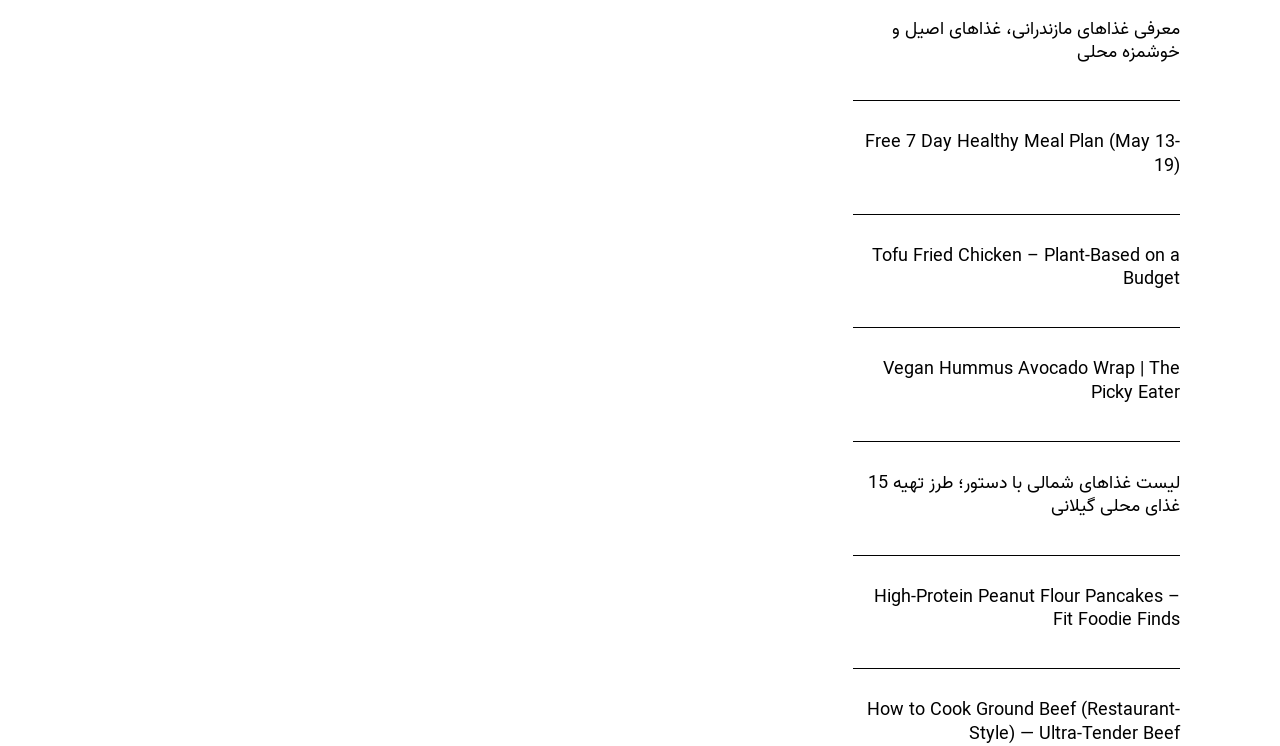Are the links on the webpage related to food?
Based on the image, answer the question in a detailed manner.

By examining the OCR text or element descriptions of the links, I can see that all of them are related to food, such as introducing local foods, providing meal plans, or sharing recipes.